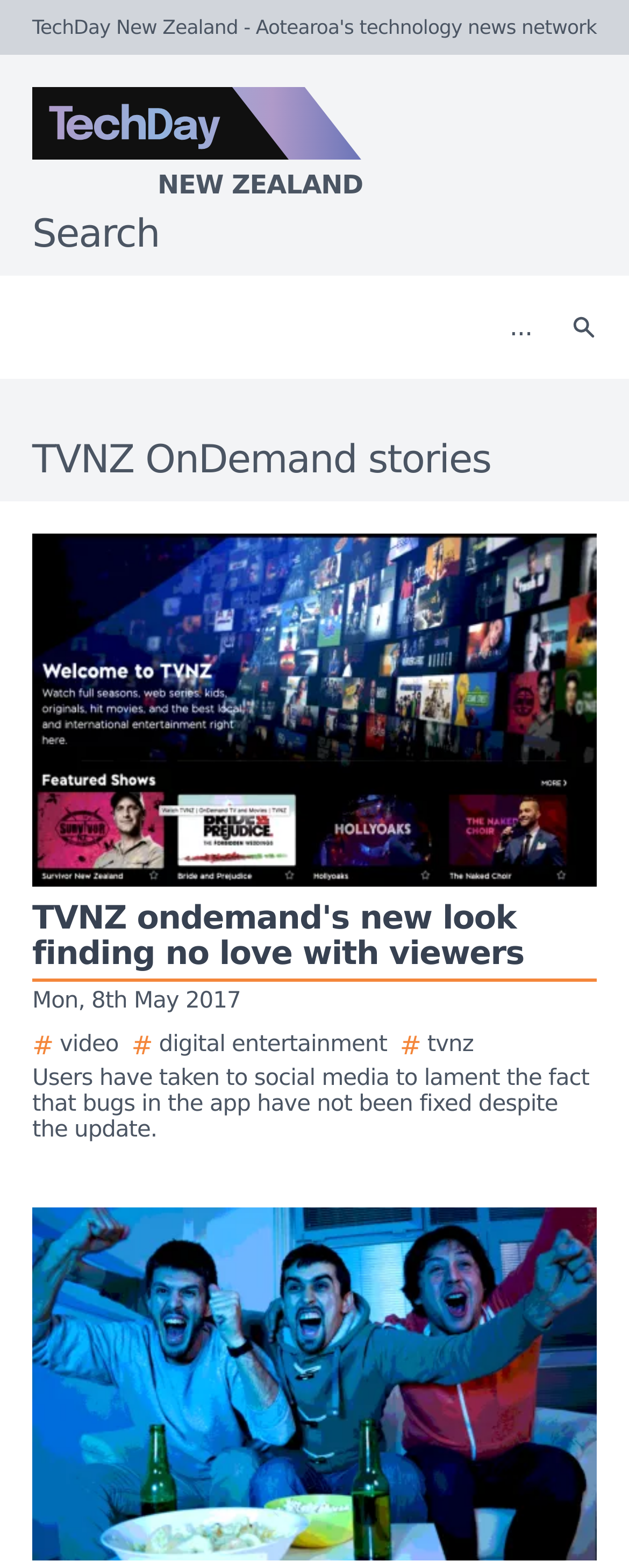Extract the main title from the webpage.

TVNZ OnDemand stories